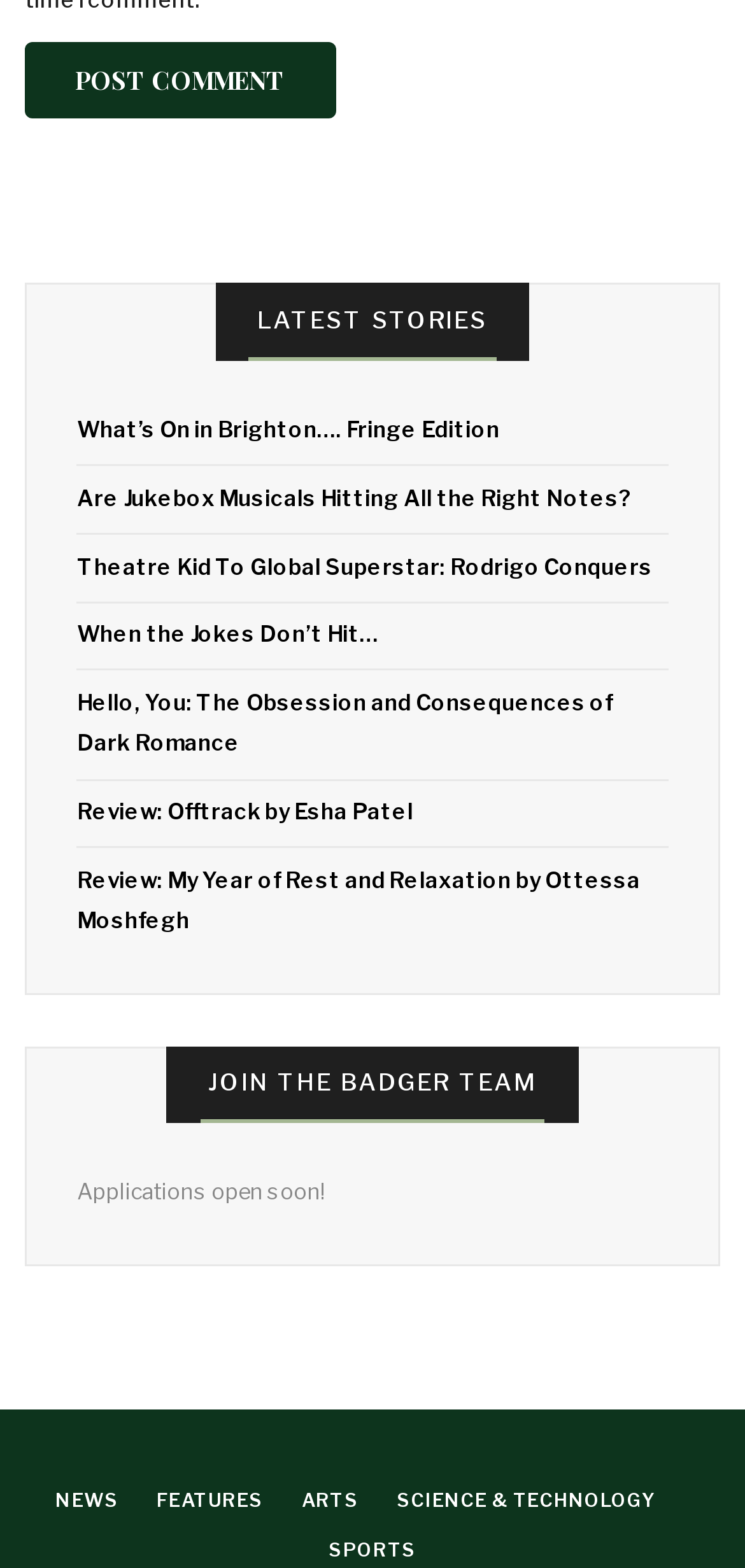Determine the bounding box coordinates for the clickable element required to fulfill the instruction: "view news". Provide the coordinates as four float numbers between 0 and 1, i.e., [left, top, right, bottom].

[0.075, 0.95, 0.159, 0.963]